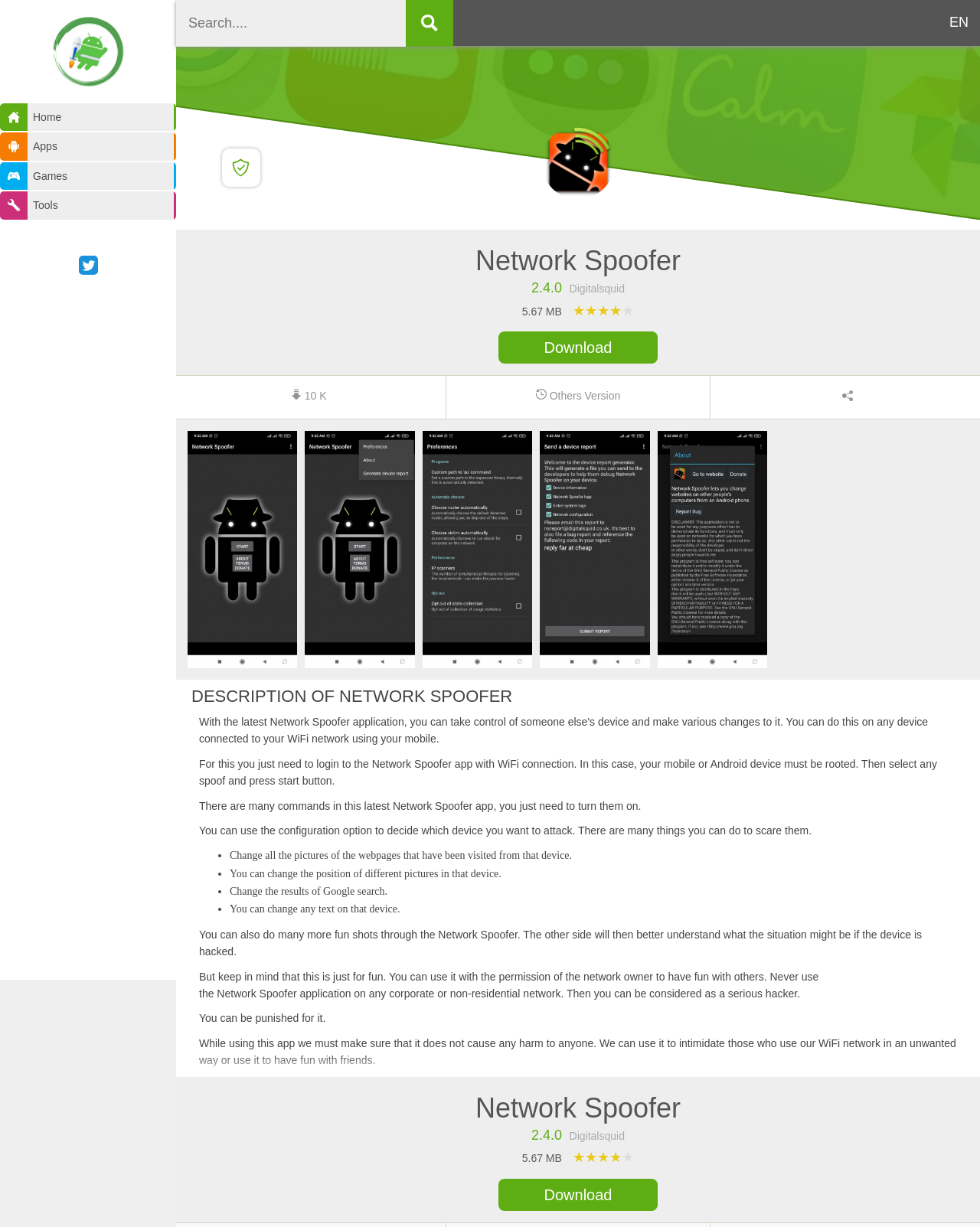Find the bounding box coordinates of the clickable element required to execute the following instruction: "Search for something". Provide the coordinates as four float numbers between 0 and 1, i.e., [left, top, right, bottom].

[0.18, 0.0, 0.414, 0.038]